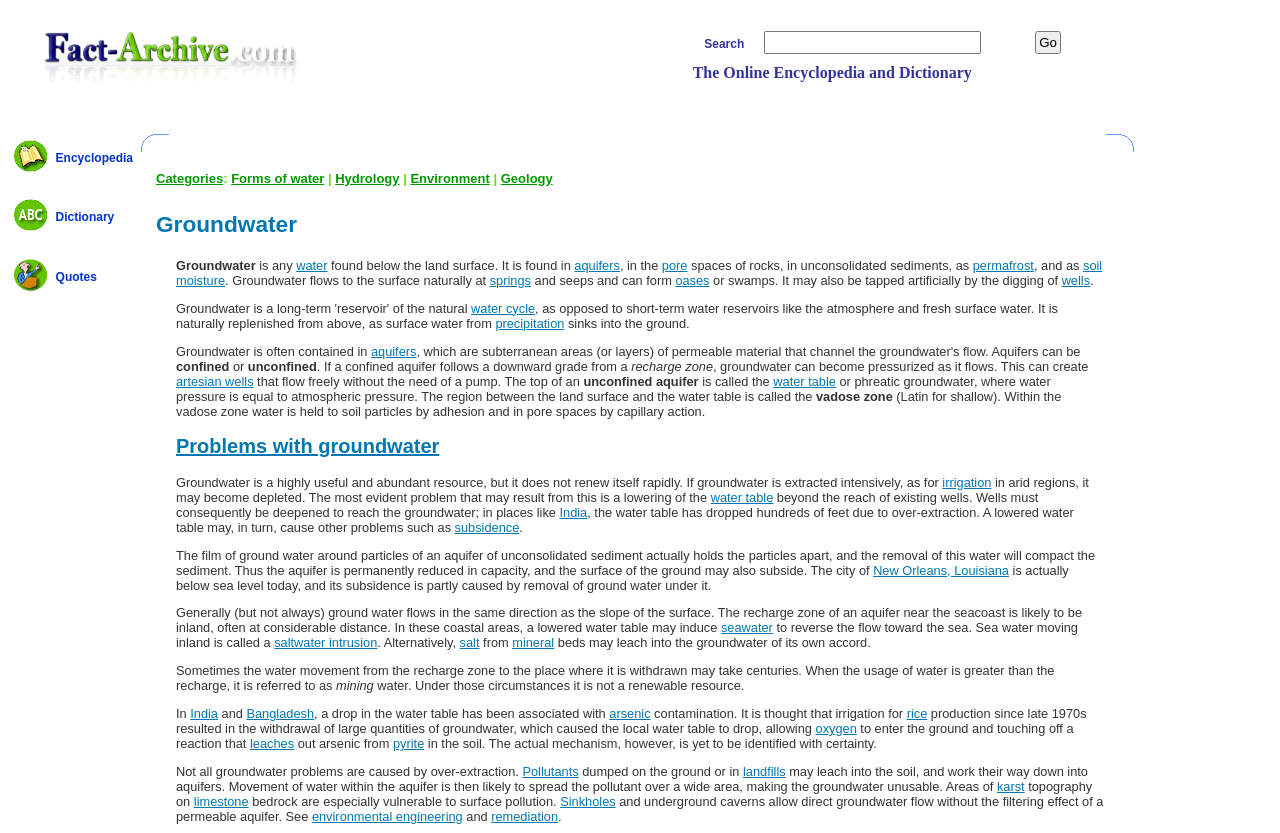Using the provided element description: "artesian wells", identify the bounding box coordinates. The coordinates should be four floats between 0 and 1 in the order [left, top, right, bottom].

[0.138, 0.448, 0.198, 0.466]